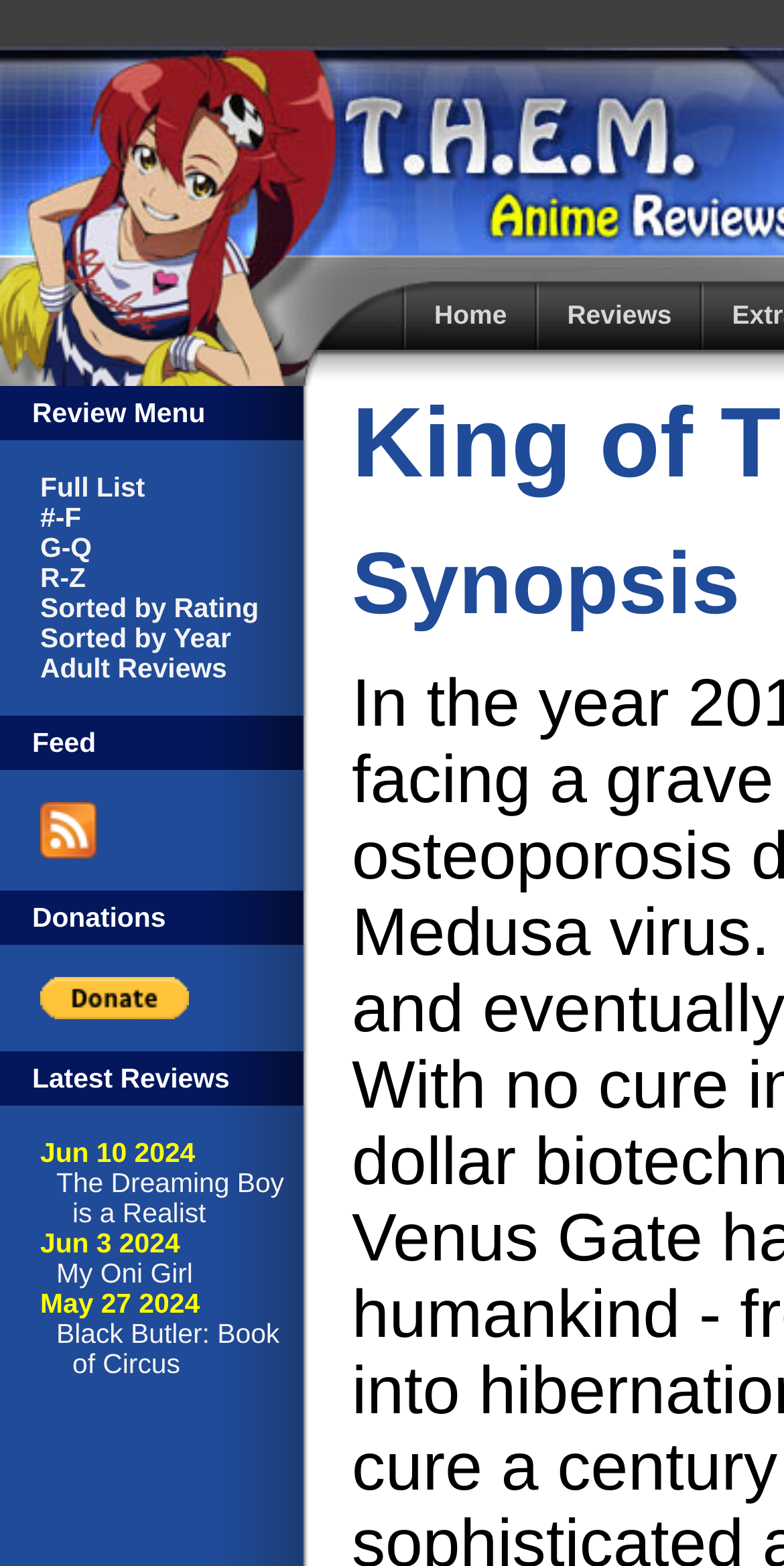Determine the bounding box coordinates for the area that needs to be clicked to fulfill this task: "View Events". The coordinates must be given as four float numbers between 0 and 1, i.e., [left, top, right, bottom].

None